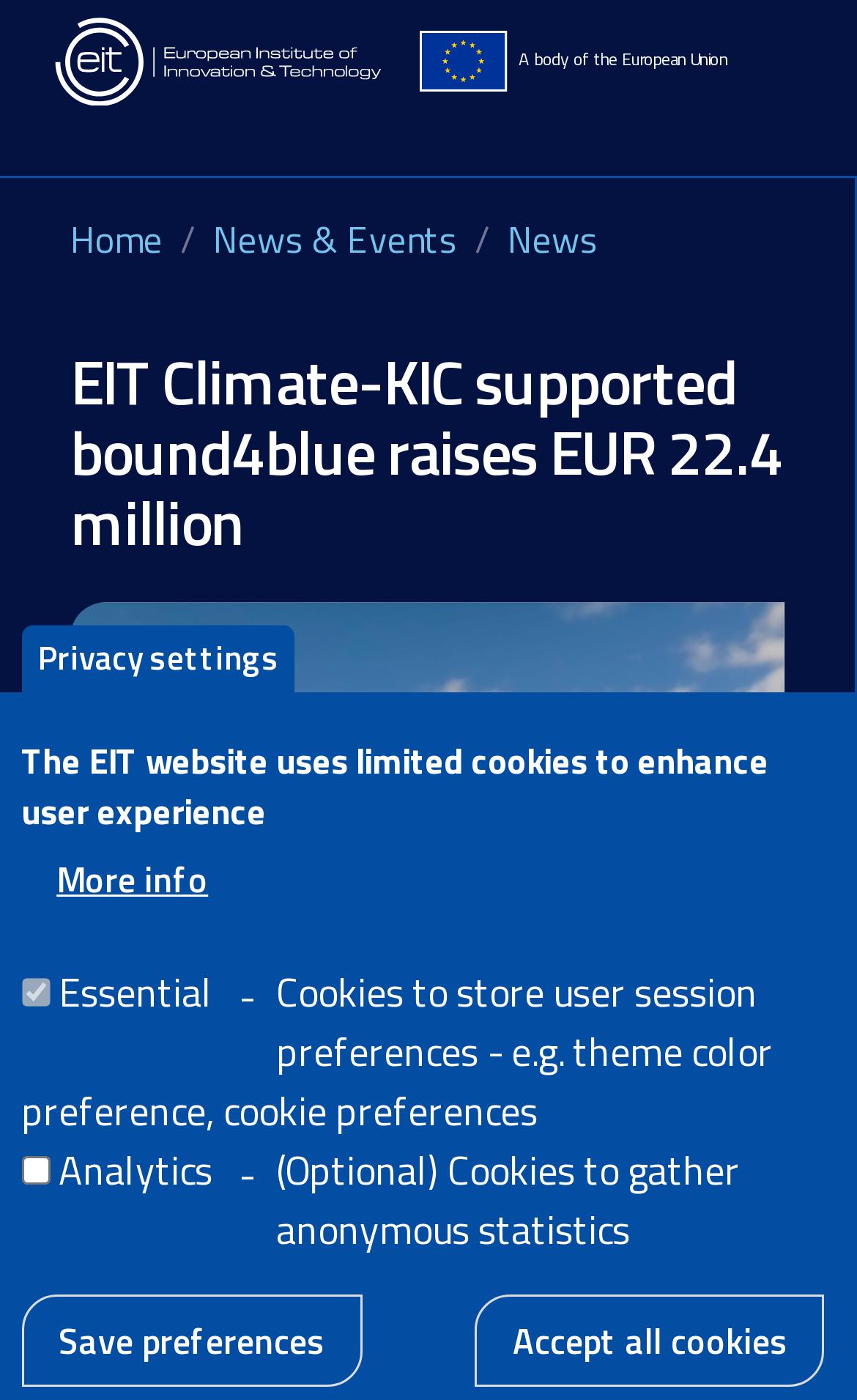Please find and give the text of the main heading on the webpage.

EIT Climate-KIC supported bound4blue raises EUR 22.4 million